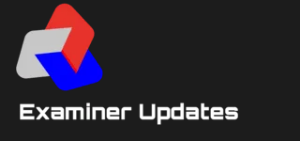Offer an in-depth description of the image.

The image features a bold and modern logo for "Examiner Updates," designed with a dynamic interplay of geometric shapes in red, blue, and gray. The text "Examiner Updates" is prominently displayed beneath the shapes in a sleek, white font, conveying clarity and professionalism. The background is a contrasting dark color, enhancing the vibrancy of the logo and making it stand out. This logo likely represents a platform dedicated to providing timely information and updates related to examinations and educational resources, aimed at helping users navigate relevant announcements and opportunities.